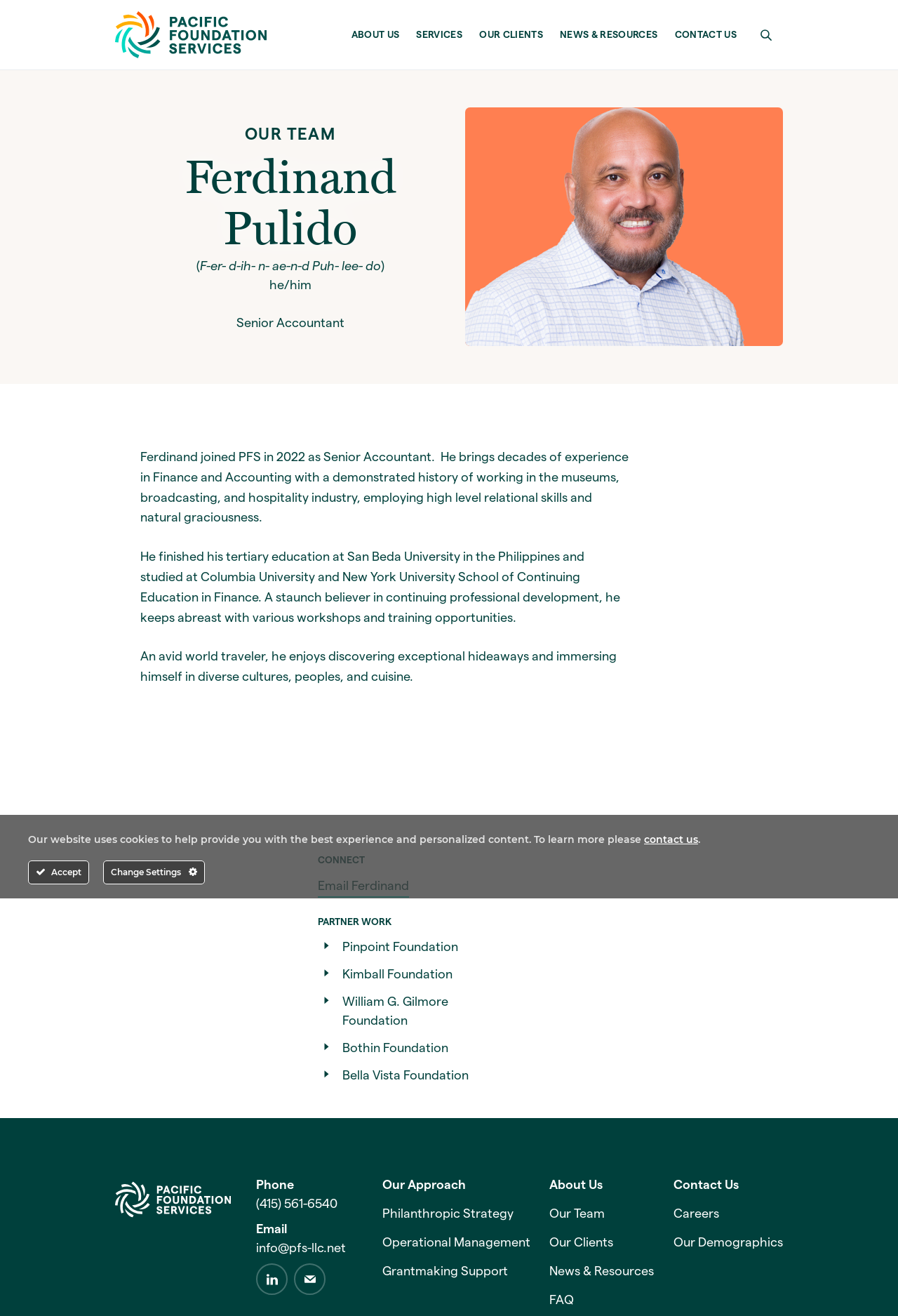Give a detailed account of the webpage.

This webpage is about Ferdinand Pulido, a Senior Accountant at Pacific Foundation Services. At the top of the page, there is a link and an image, likely a profile picture of Ferdinand. Below this, there is a button to toggle the search bar. 

The main content of the page is divided into two sections. The first section is about Ferdinand's profile, with a heading "Ferdinand Pulido" and a brief description of his experience and background in finance and accounting. There are three paragraphs of text that provide more details about his education, professional development, and personal interests.

In the second section, there are several links and headings, including "CONNECT", "PARTNER WORK", and contact information such as phone number and email address. There are also links to various foundations, including Pinpoint Foundation, Kimball Foundation, and others. 

At the bottom of the page, there are more links to other sections of the website, including "Our Approach", "About Us", "Our Team", and "Contact Us". There is also a notice about the website's use of cookies and a link to learn more. Finally, there are two buttons to "Accept" or "Change Settings" for the website's cookies.